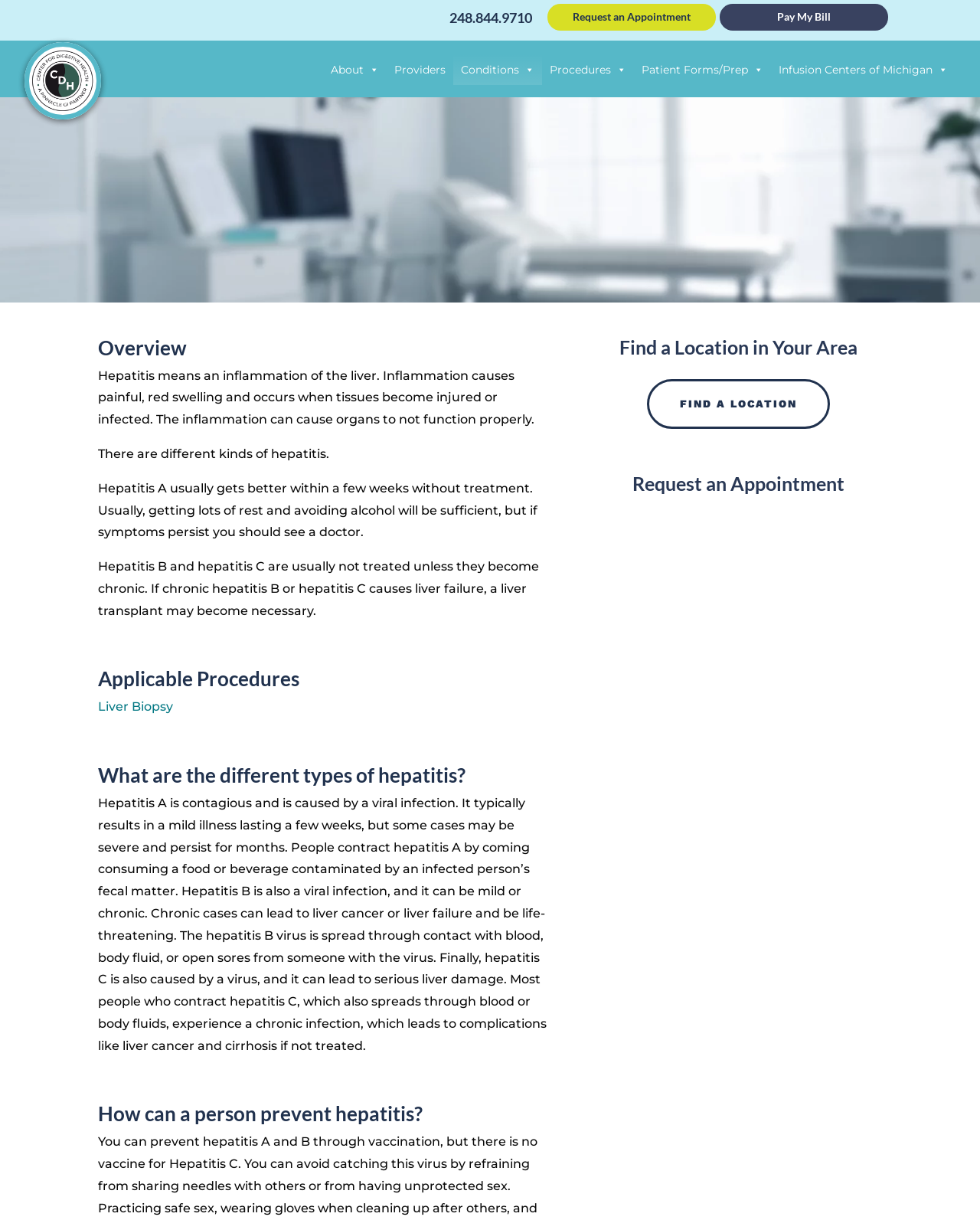Find the bounding box coordinates of the element to click in order to complete the given instruction: "Click on the link to learn about hepatitis."

[0.231, 0.132, 0.481, 0.173]